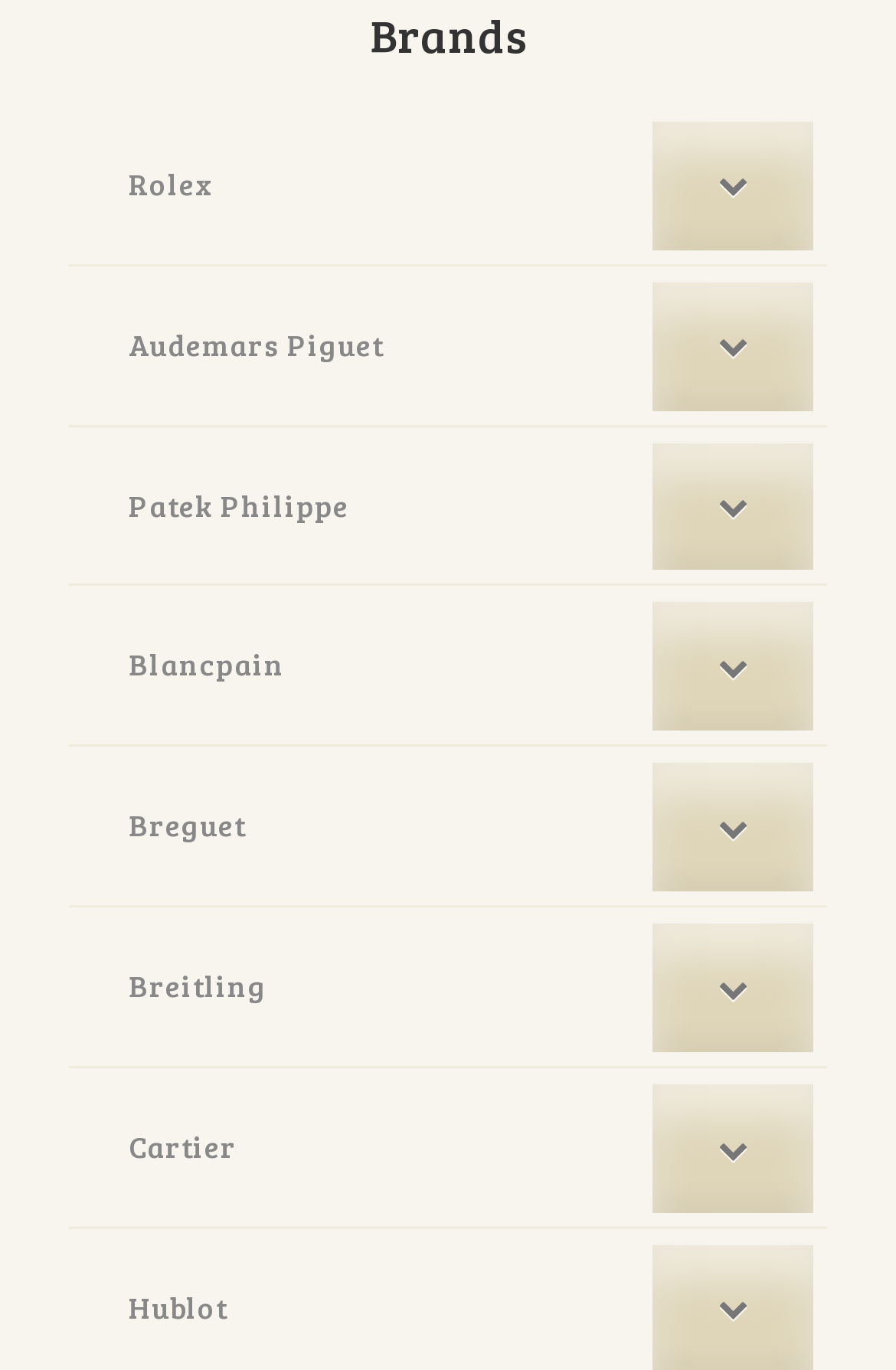How many brands are listed?
Please answer using one word or phrase, based on the screenshot.

8